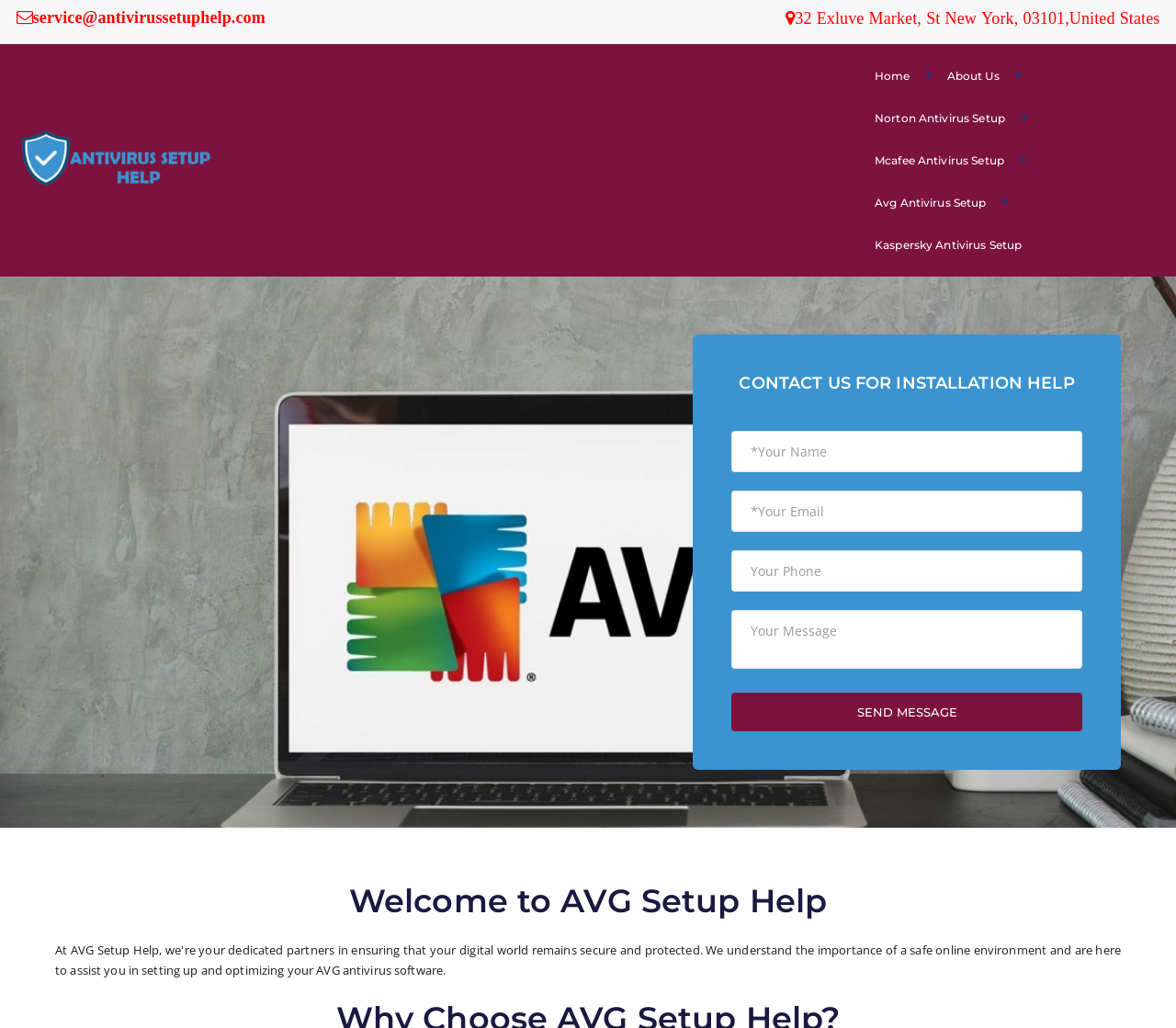Identify the bounding box coordinates for the UI element that matches this description: "alt="avg antivirus setup help"".

[0.047, 0.074, 0.178, 0.089]